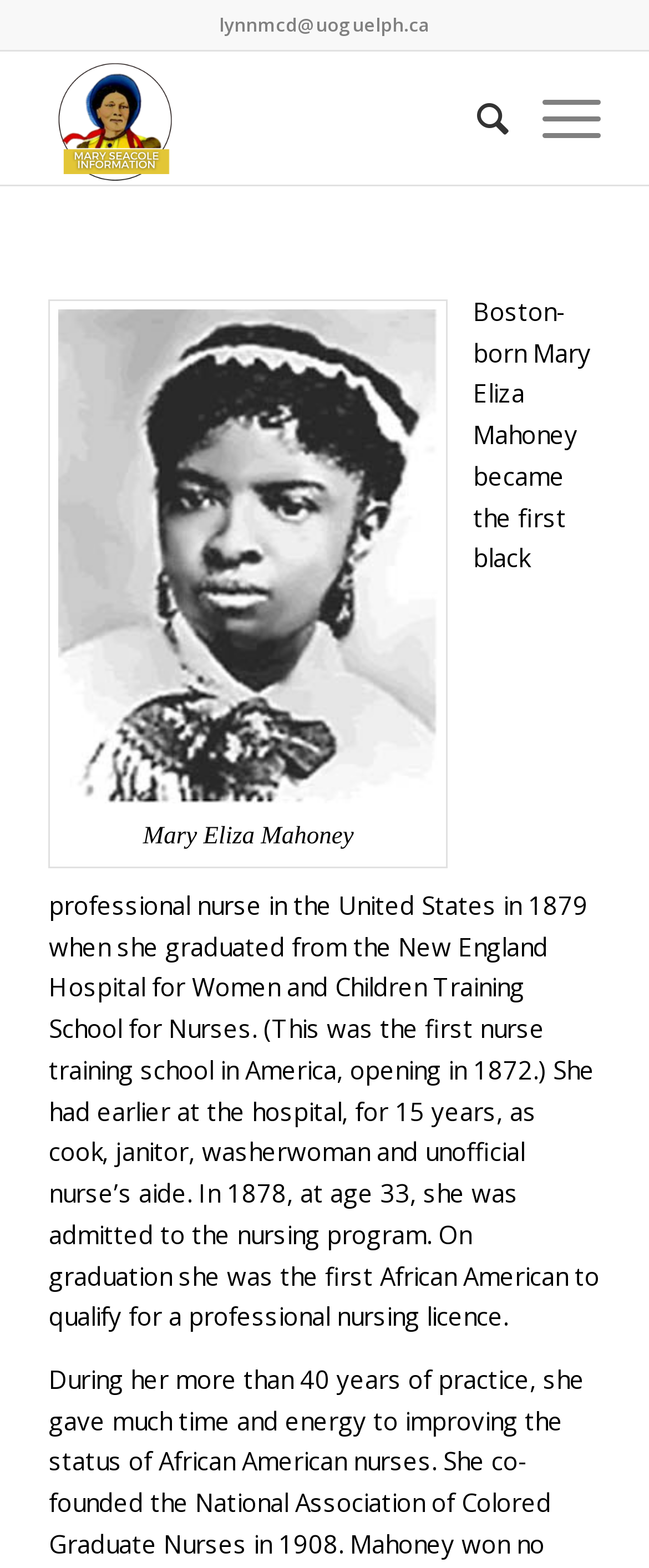How many years did Mary Eliza Mahoney work as an unofficial nurse's aide?
Respond with a short answer, either a single word or a phrase, based on the image.

15 years